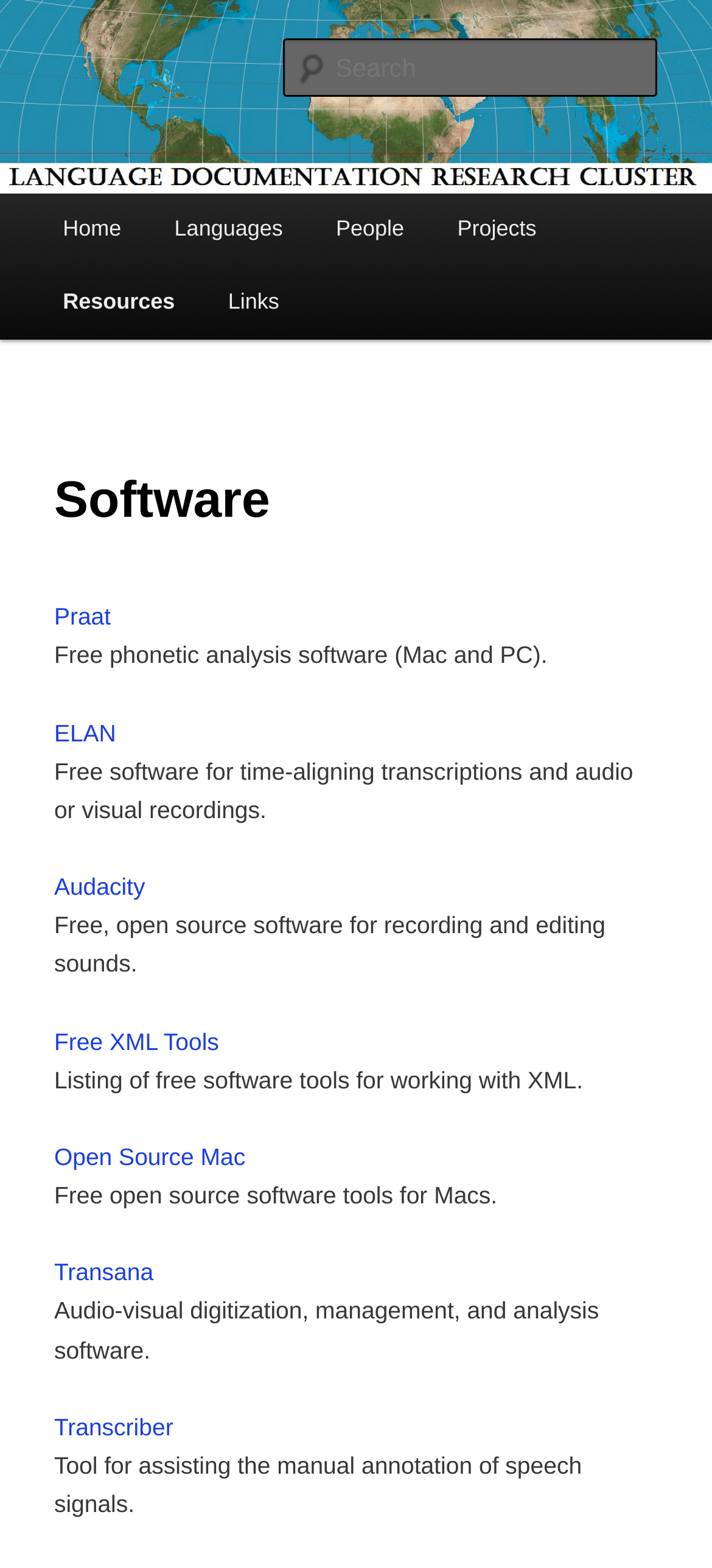Offer a comprehensive description of the webpage’s content and structure.

The webpage is about the Language Documentation Research Cluster, with a focus on software related to language documentation. At the top, there is a heading with the title "Language Documentation Research Cluster" and a link with the same name. Below this, there is a search box labeled "Search" on the right side of the page.

The main menu is located below the search box, with links to "Home", "Languages", "People", "Projects", and "Resources". Further down, there is a section dedicated to software, with a heading "Software" and several links to different software tools, including "Praat", "ELAN", "Audacity", "Free XML Tools", "Open Source Mac", "Transana", and "Transcriber". Each software link is accompanied by a brief description of the tool.

The software section takes up most of the page, with the links and descriptions arranged in a vertical list. The overall layout is organized, with clear headings and concise text, making it easy to navigate and find information about the different software tools available.